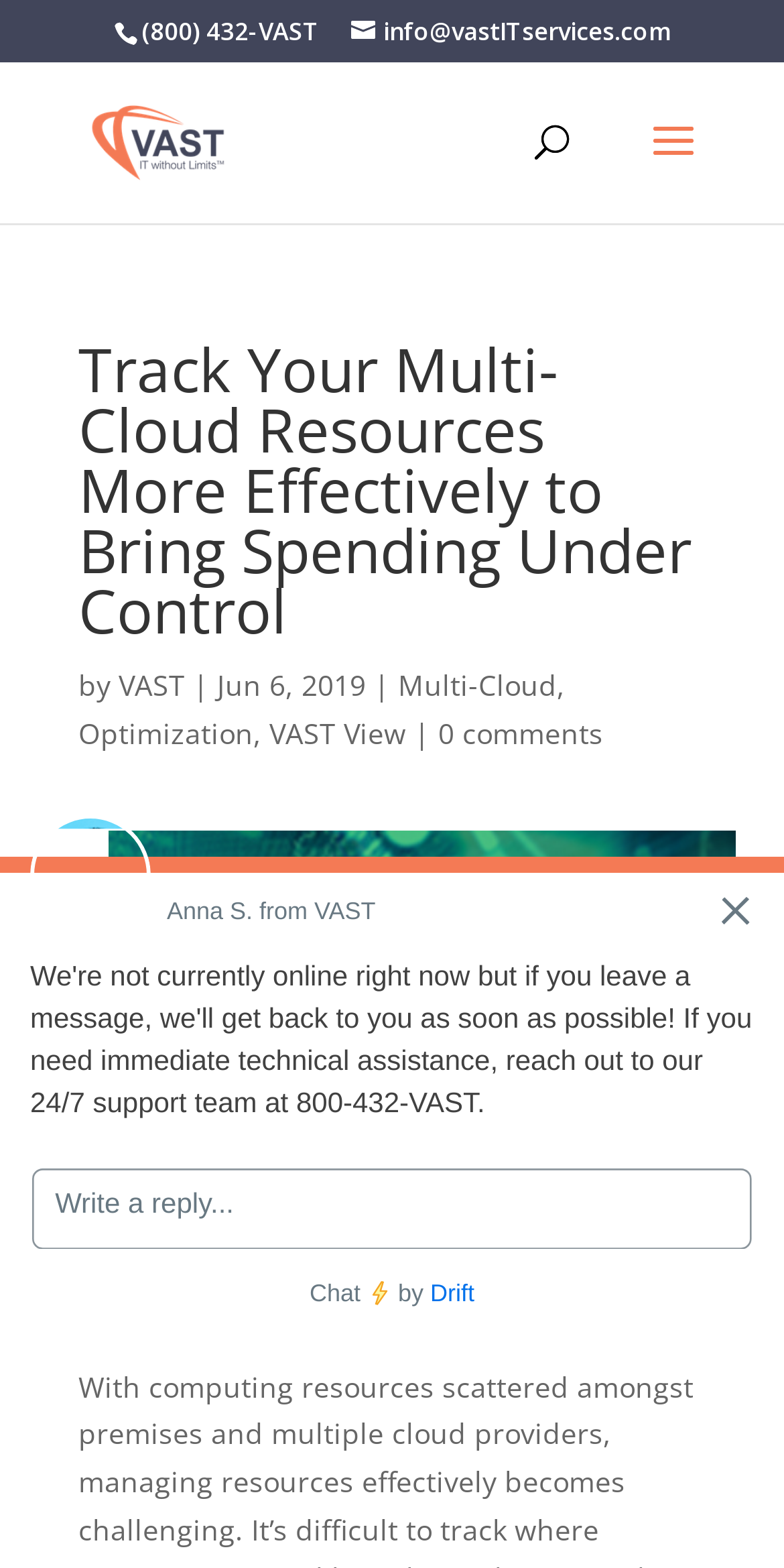Identify the bounding box coordinates of the area you need to click to perform the following instruction: "visit VAST homepage".

[0.11, 0.077, 0.295, 0.102]